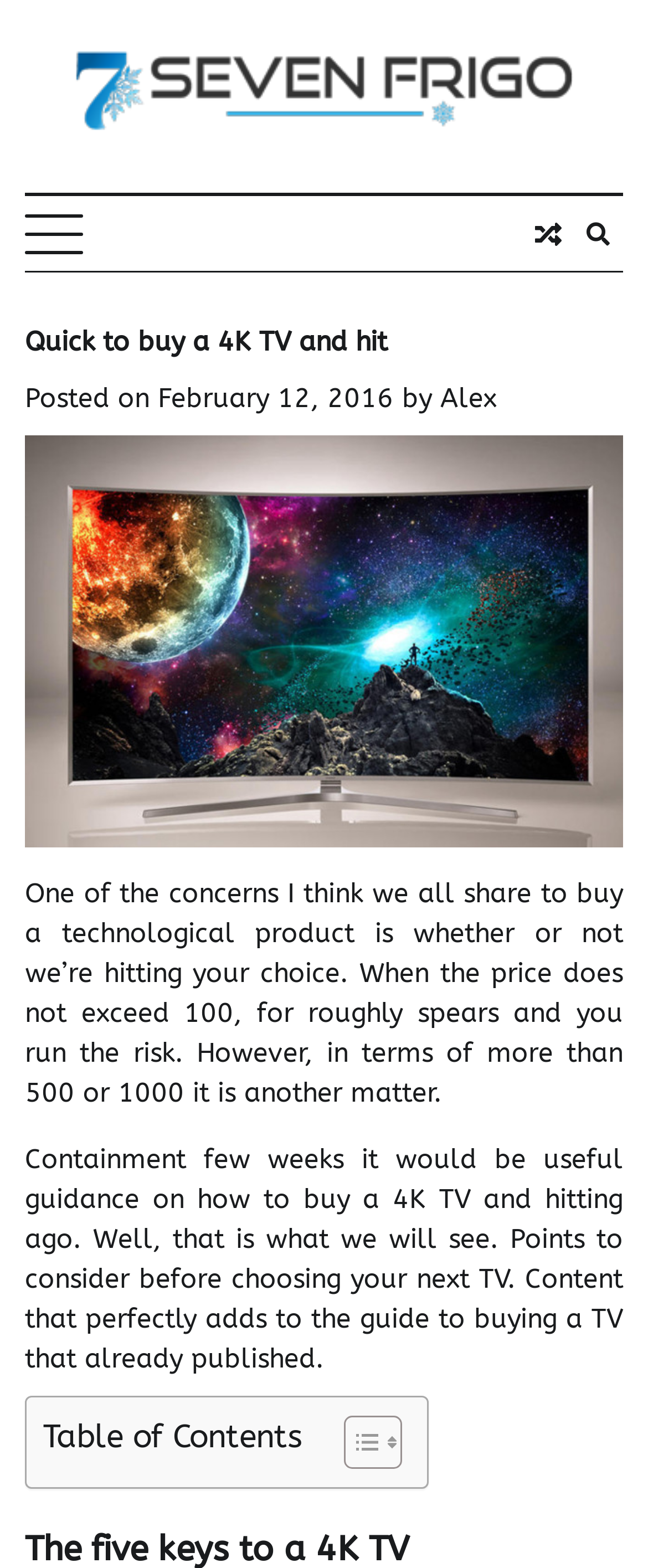Offer an in-depth caption of the entire webpage.

This webpage appears to be a blog post about buying a 4K TV. At the top, there is a logo and a link to "Seven Frigo" on the left, and a button to expand the primary menu on the right. Below the logo, there are three icons: a search icon, a bell icon, and a user icon.

The main content of the webpage is divided into sections. The first section has a heading "Quick to buy a 4K TV and hit" and displays the post date, "February 12, 2016", and the author, "Alex". Below this, there is a large image of a 4K TV.

The next section contains a long paragraph of text discussing the concerns of buying a technological product, specifically a 4K TV. The text is followed by another paragraph that introduces the purpose of the post, which is to provide guidance on how to buy a 4K TV.

Further down, there is a table of contents section with a heading and a toggle button to expand or collapse the contents. The table of contents is divided into sections, but the specific contents are not listed.

Throughout the webpage, there are no other images besides the logo, the 4K TV image, and the small icons in the table of contents section. The layout is clean, with clear headings and concise text, making it easy to read and navigate.